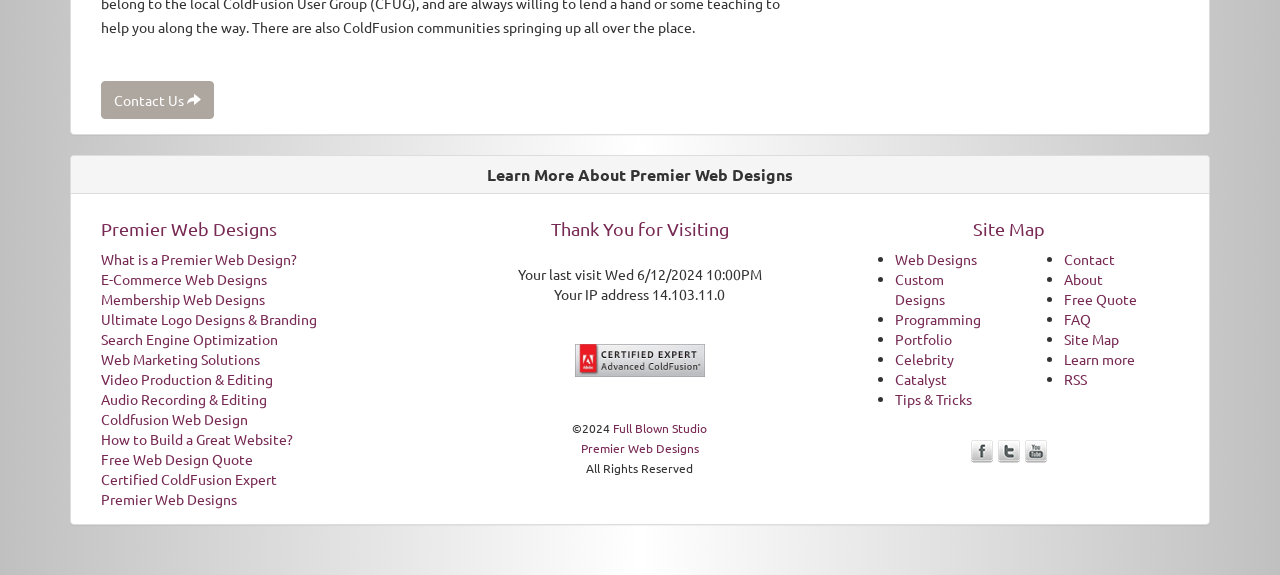What is the last visit date mentioned on the webpage?
Please ensure your answer is as detailed and informative as possible.

The last visit date is mentioned in the StaticText element 'Your last visit Wed 6/12/2024 10:00PM'.